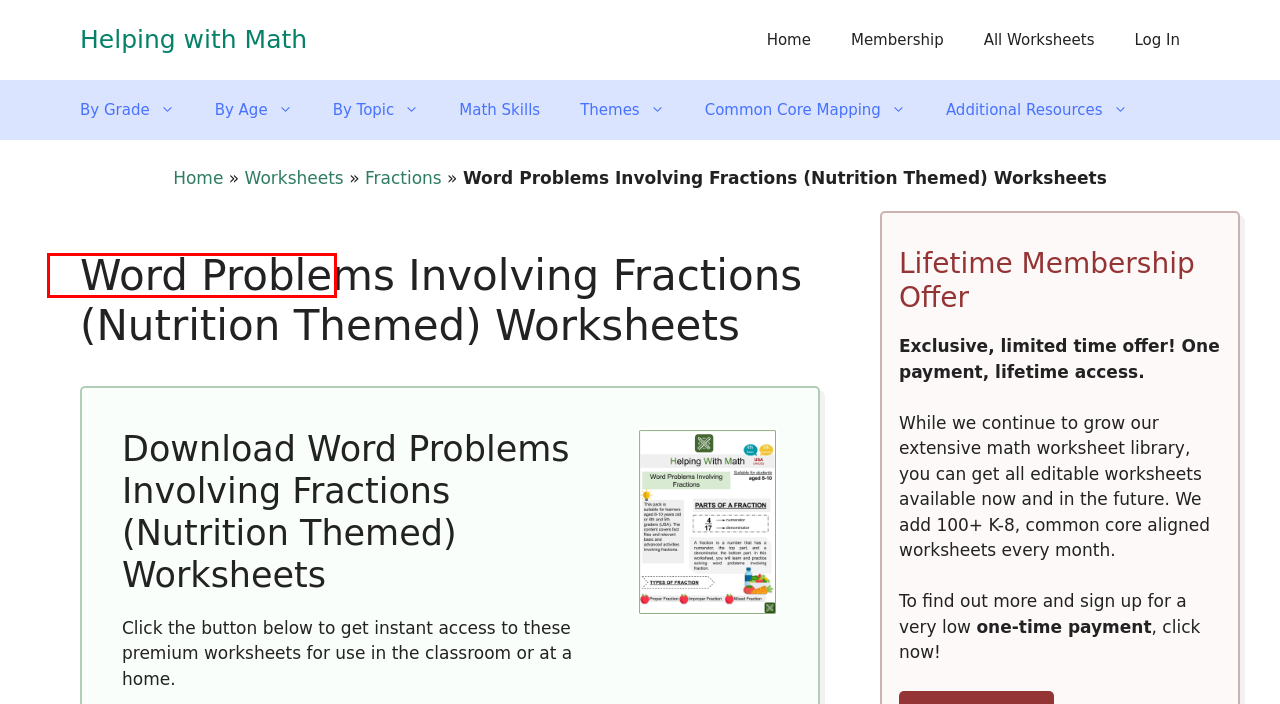Review the screenshot of a webpage that includes a red bounding box. Choose the webpage description that best matches the new webpage displayed after clicking the element within the bounding box. Here are the candidates:
A. 5th Grade Math Worksheets | Common Core Aligned Resources
B. Math Worksheets by Topic | K-8 Math Worksheets for Teachers
C. 8th Grade Math Worksheets | Common Core Aligned Resources
D. Integers Math Worksheets | Common-Core & Age Based Resources
E. 4th Grade Math Worksheets | Common Core Aligned Resources
F. Math Worksheets By Theme | K-8 Math Resources for Teachers
G. Graph & Charts Math Worksheets | Common-Core & Age Resources
H. Math Skills Worksheets | Common-Core & Age Based Resources

C